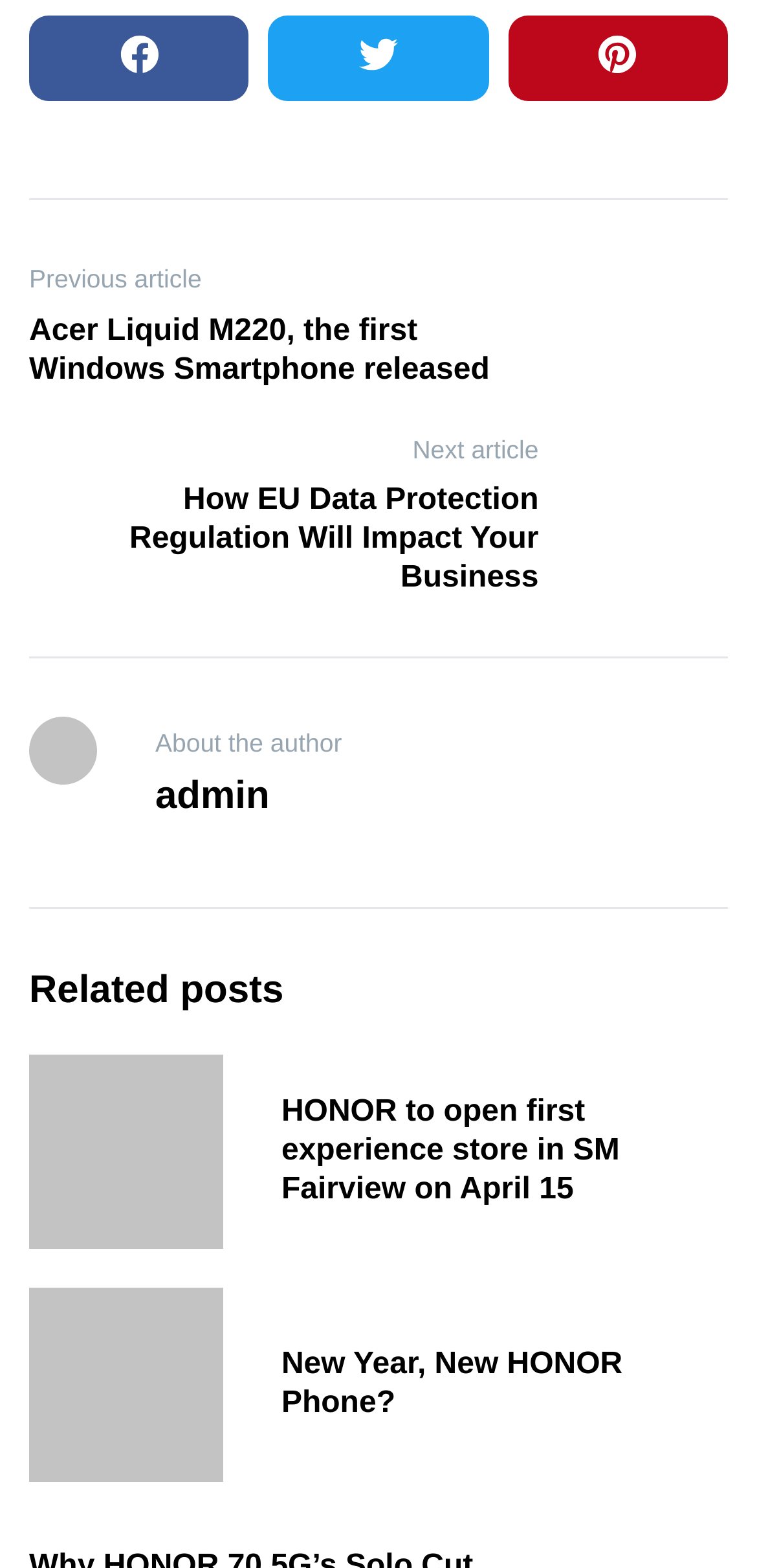Carefully examine the image and provide an in-depth answer to the question: How many articles are listed in the 'Related posts' section?

I counted the number of links and headings under the 'Related posts' section and found two articles: 'HONOR to open first experience store in SM Fairview on April 15' and 'New Year, New HONOR Phone?'.